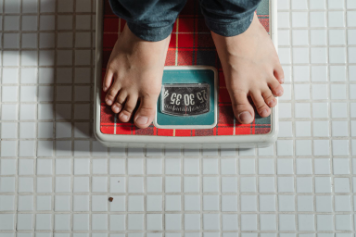What is the shape of the weight measurement dial?
Answer with a single word or short phrase according to what you see in the image.

Circular